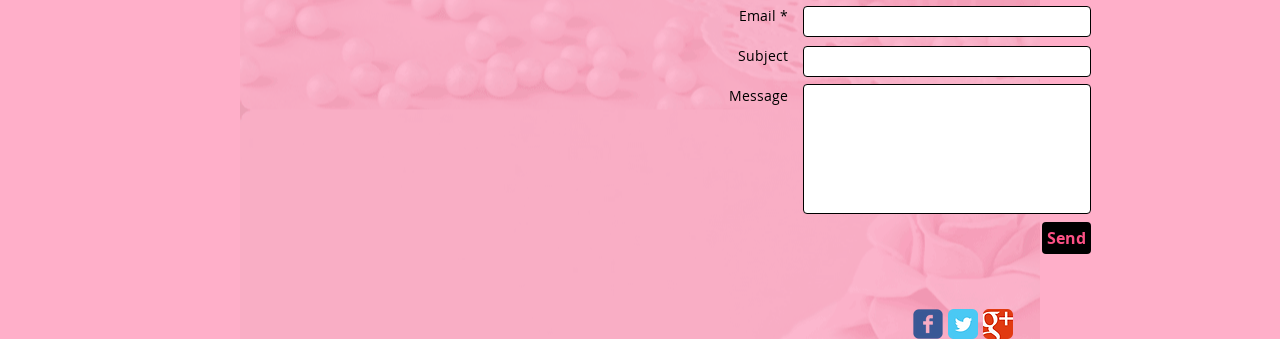Provide the bounding box coordinates of the HTML element this sentence describes: "name="email"".

[0.627, 0.018, 0.852, 0.109]